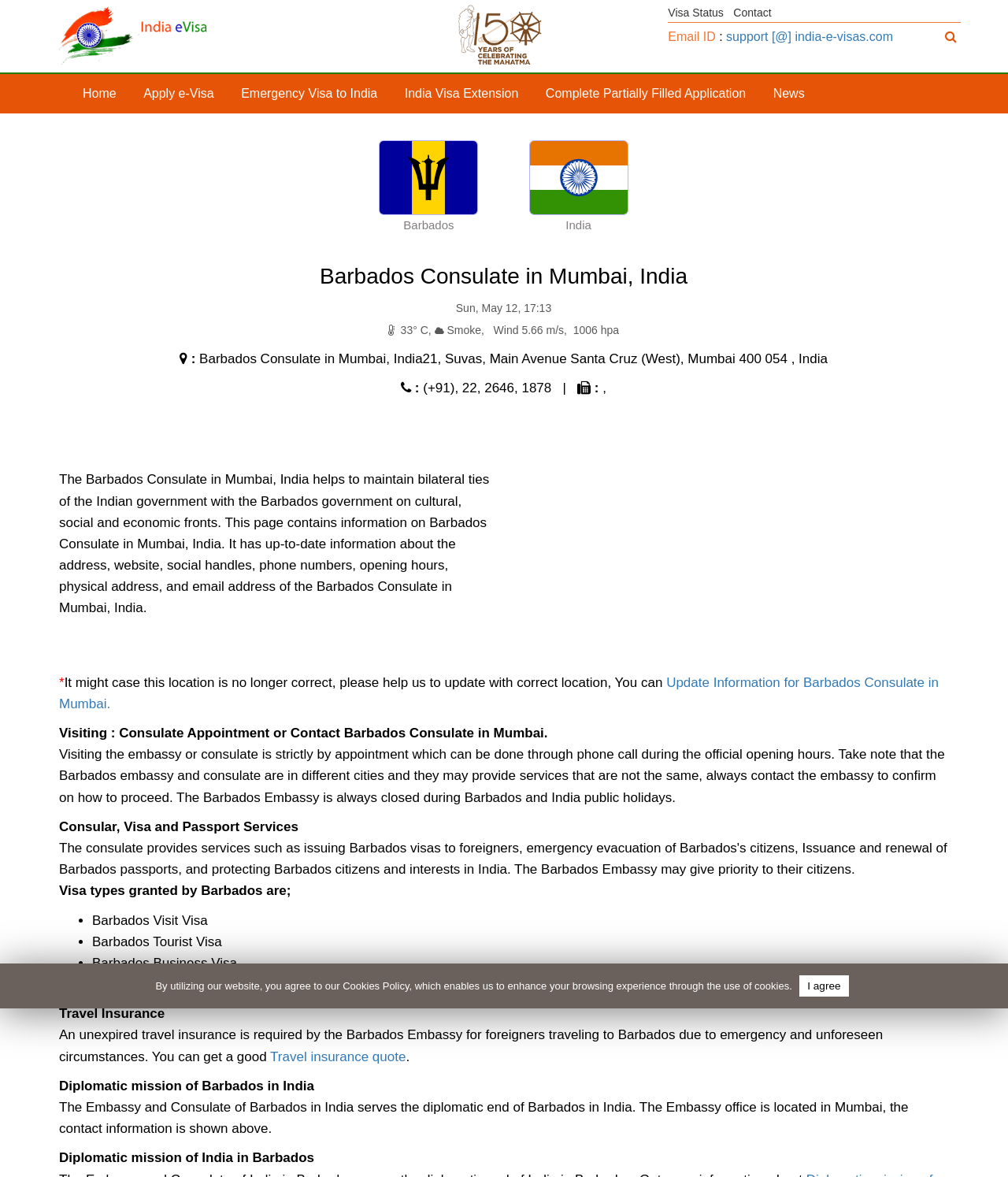Answer the question using only a single word or phrase: 
What is the purpose of the Barbados Consulate in Mumbai?

Maintain bilateral ties